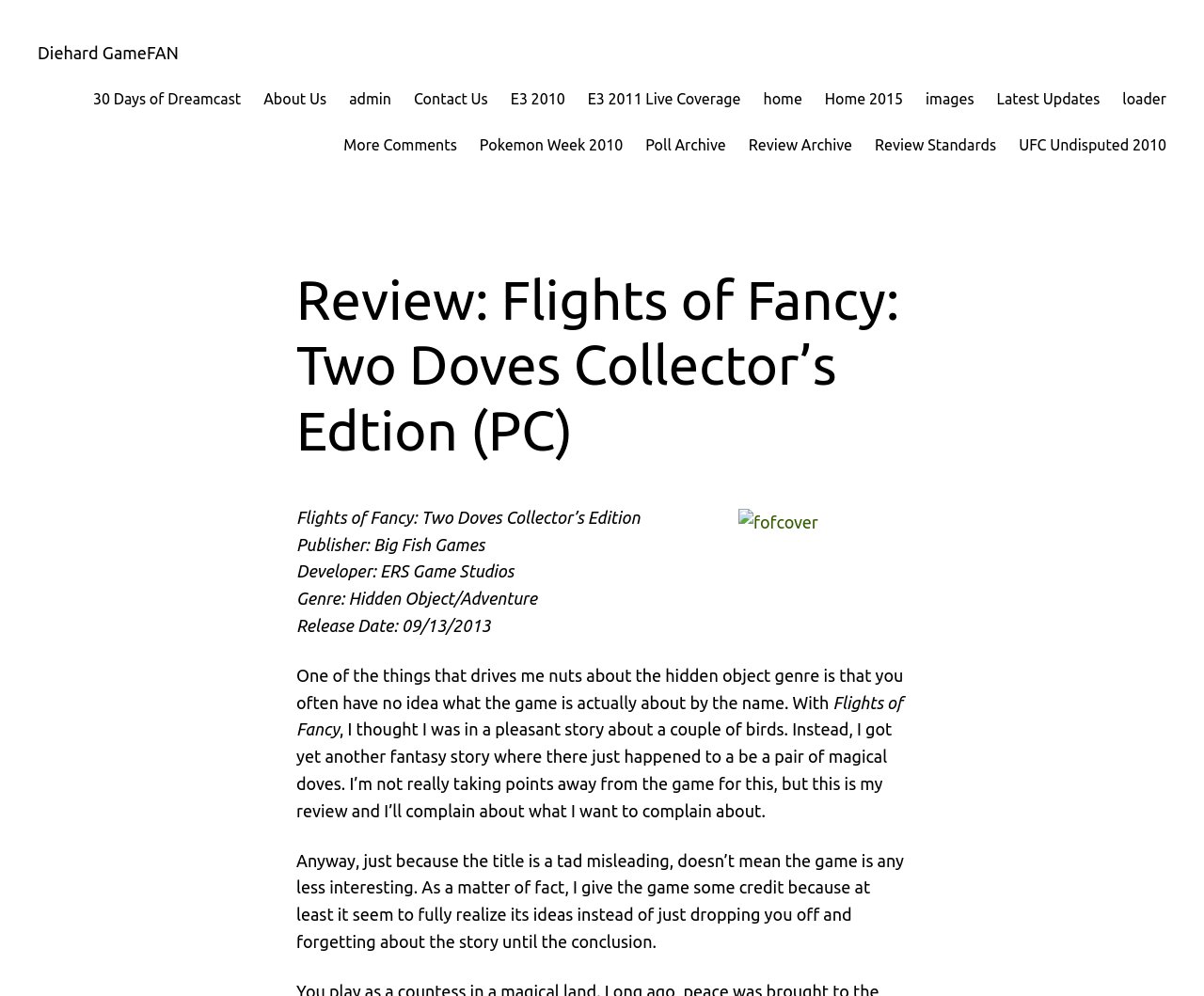Provide a single word or phrase to answer the given question: 
What is the genre of the game?

Hidden Object/Adventure